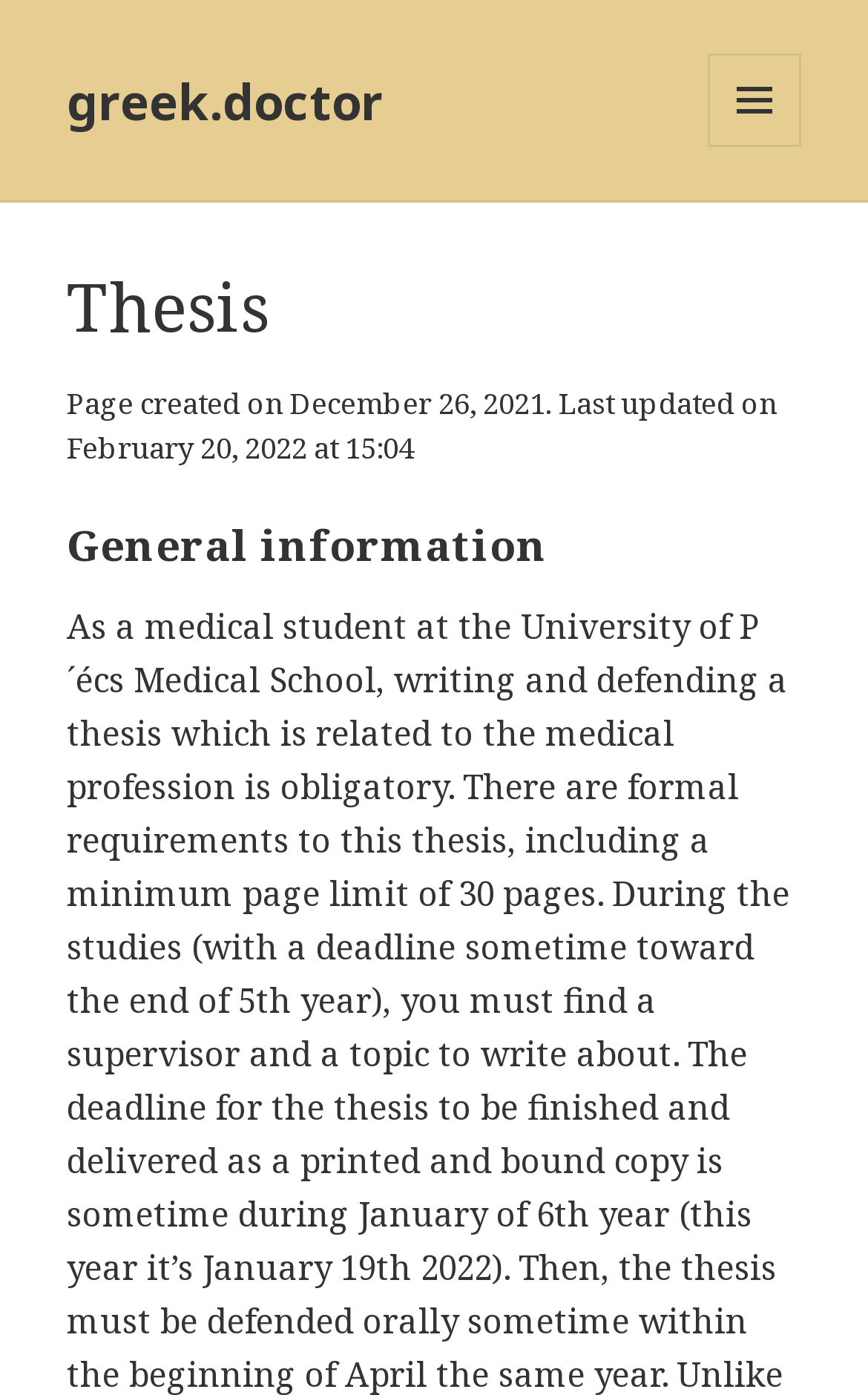Determine the bounding box for the described HTML element: "Menu and widgets". Ensure the coordinates are four float numbers between 0 and 1 in the format [left, top, right, bottom].

[0.815, 0.038, 0.923, 0.105]